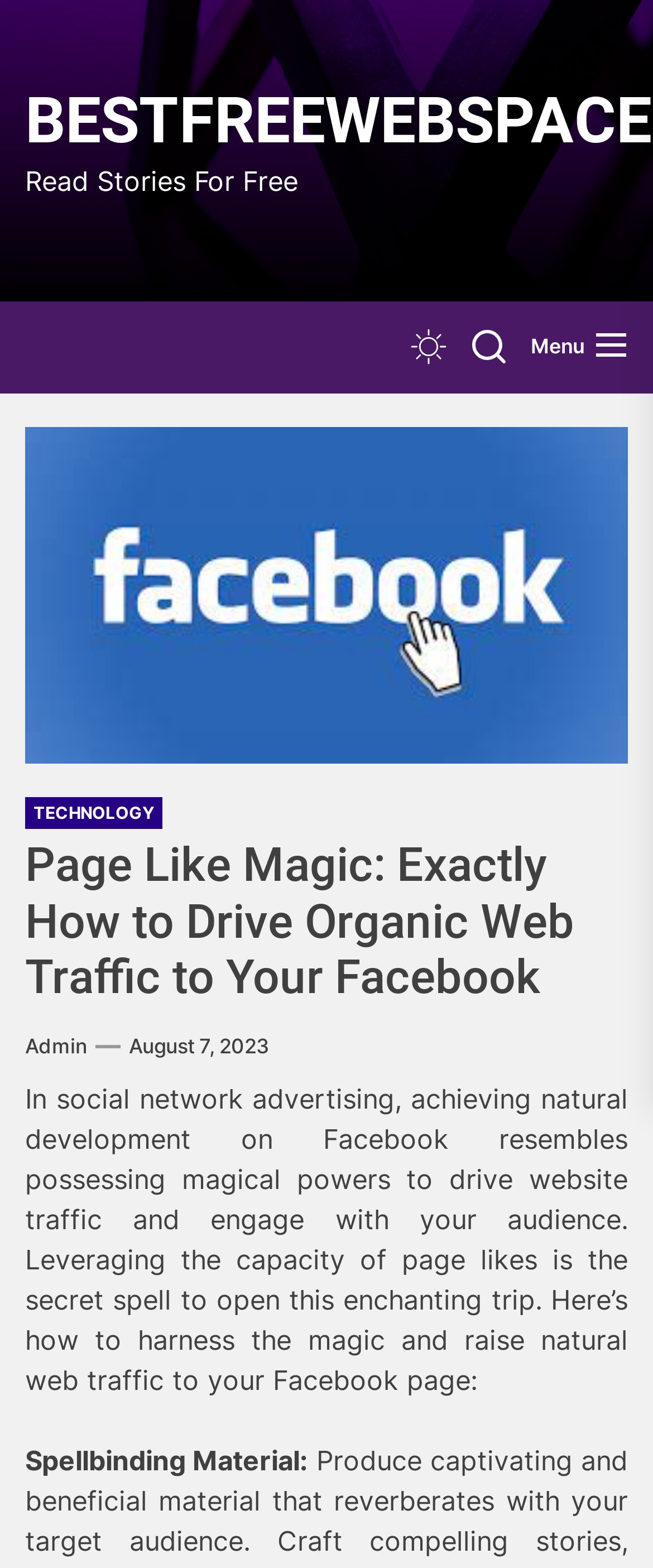Identify the text that serves as the heading for the webpage and generate it.

Page Like Magic: Exactly How to Drive Organic Web Traffic to Your Facebook